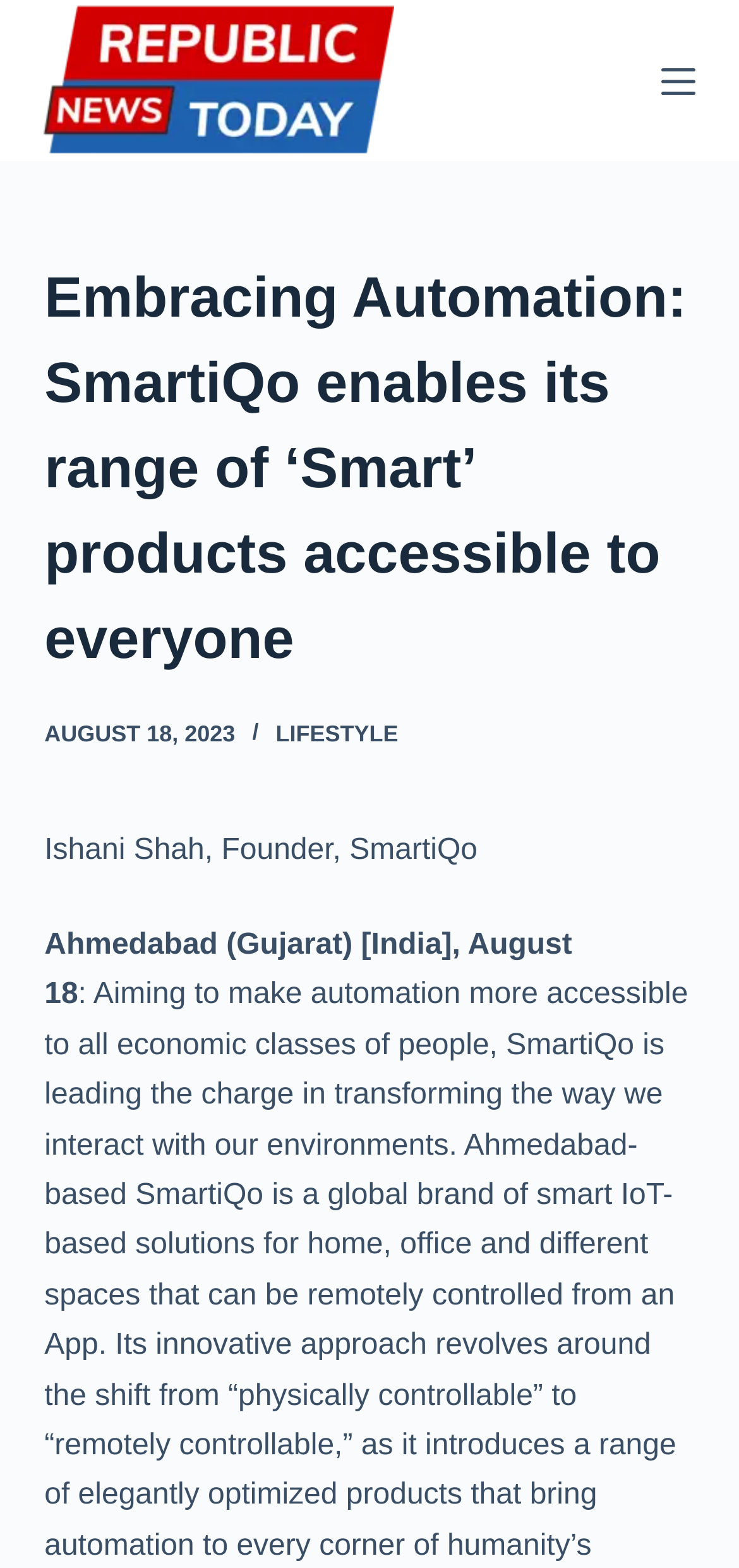Please predict the bounding box coordinates (top-left x, top-left y, bottom-right x, bottom-right y) for the UI element in the screenshot that fits the description: Skip to content

[0.0, 0.0, 0.103, 0.024]